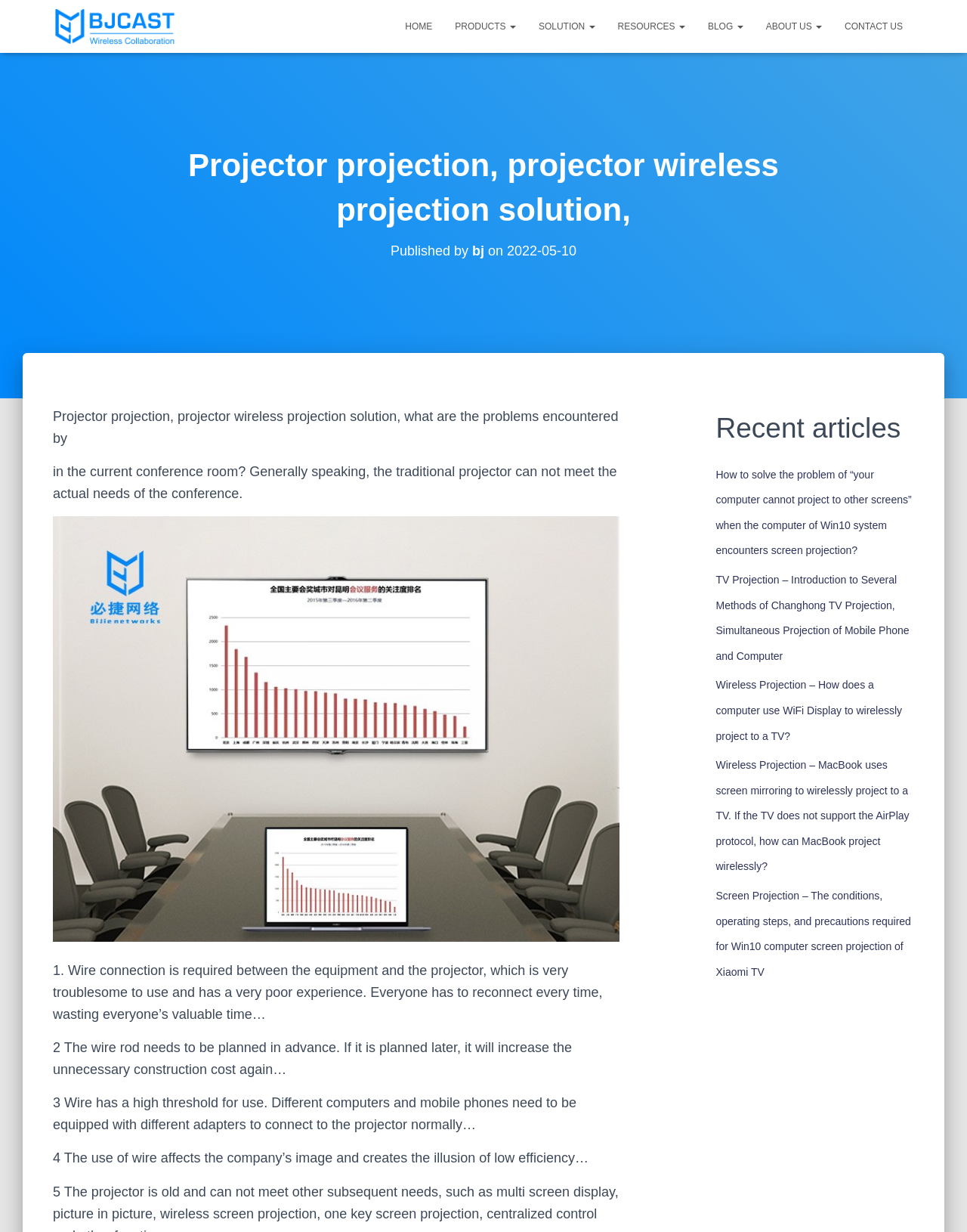What is the author of the article?
Relying on the image, give a concise answer in one word or a brief phrase.

bj